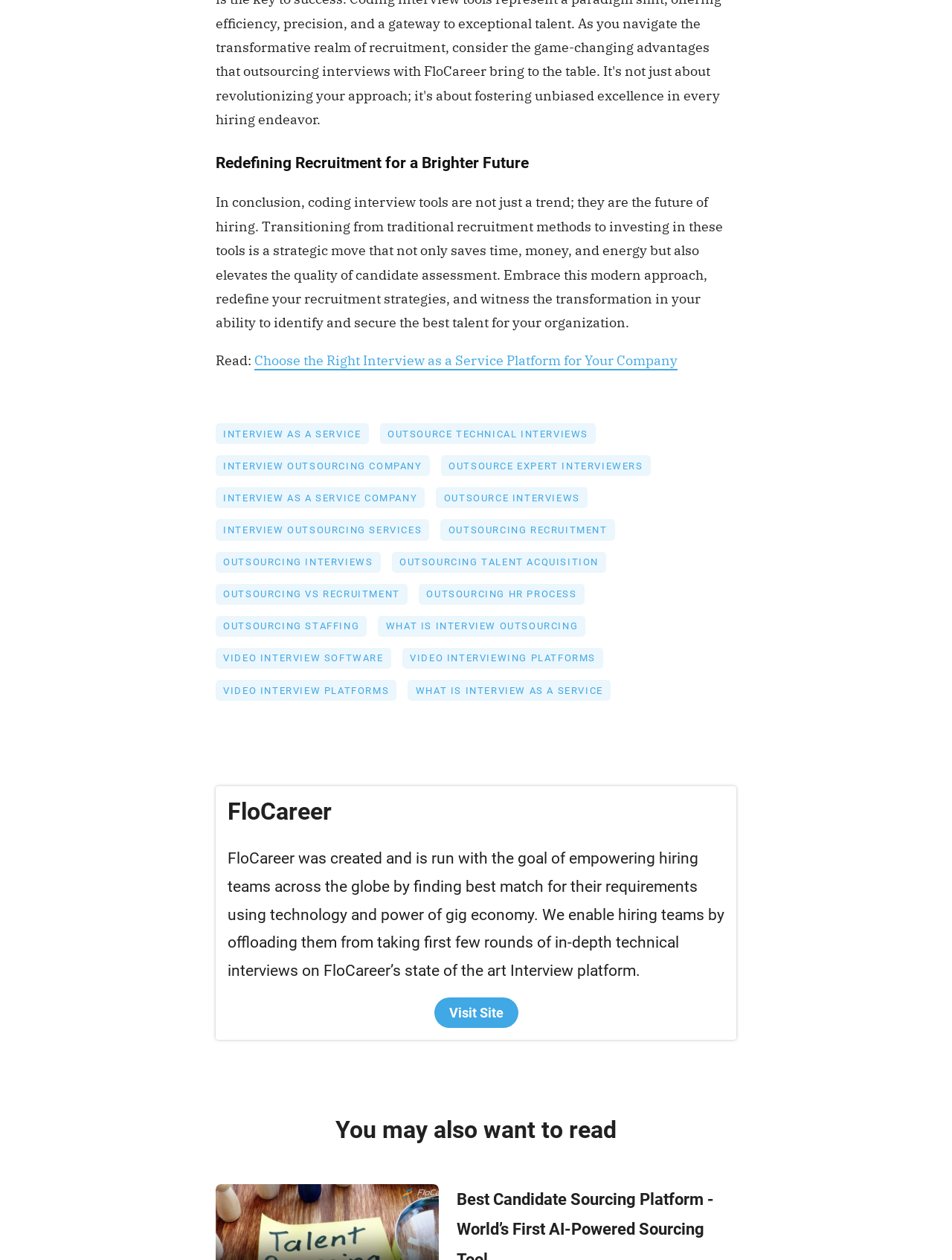Locate the bounding box coordinates of the area where you should click to accomplish the instruction: "Explore the benefits of outsourcing technical interviews".

[0.399, 0.336, 0.638, 0.361]